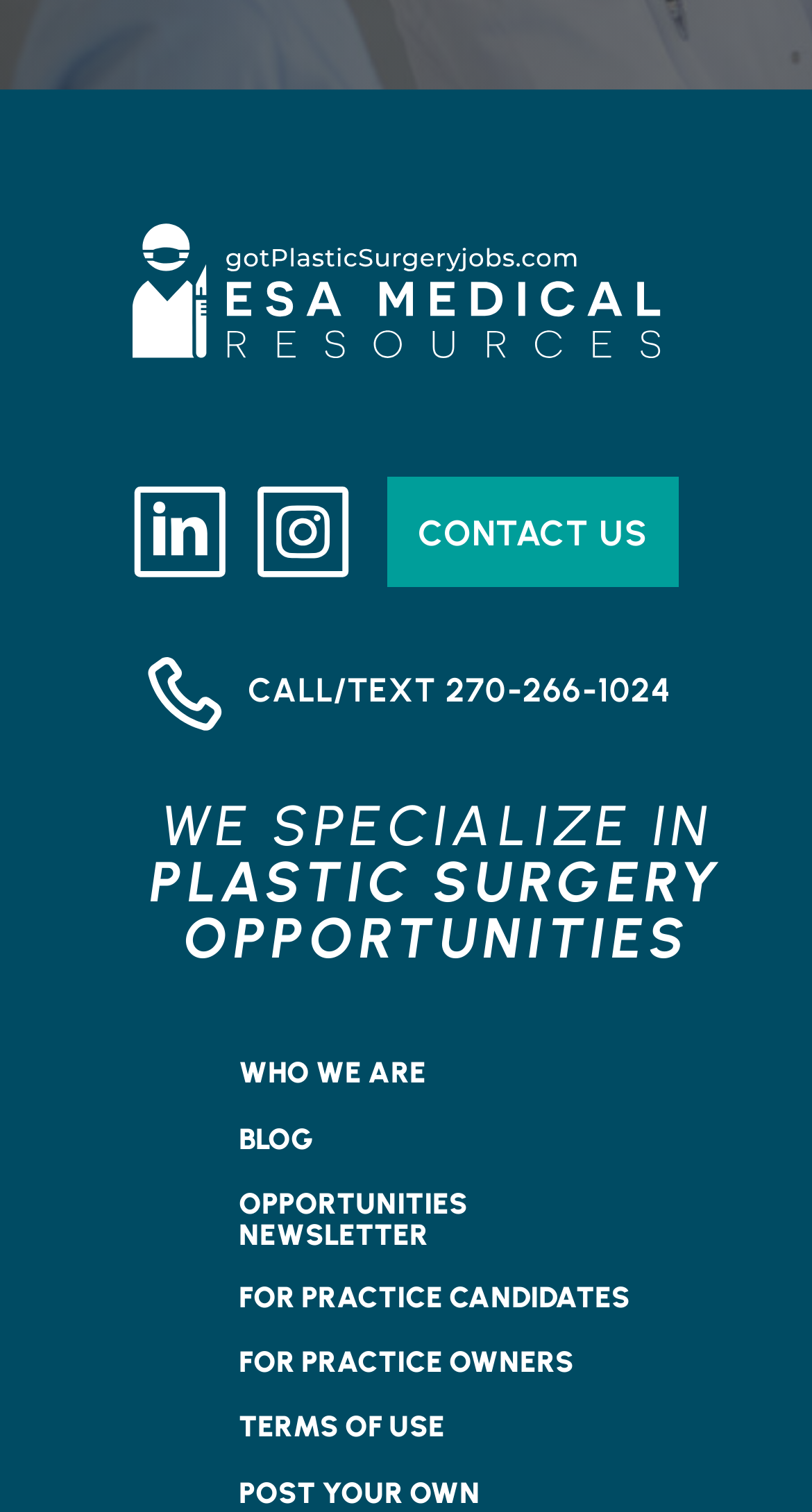From the webpage screenshot, identify the region described by Linkedin. Provide the bounding box coordinates as (top-left x, top-left y, bottom-right x, bottom-right y), with each value being a floating point number between 0 and 1.

[0.164, 0.32, 0.279, 0.382]